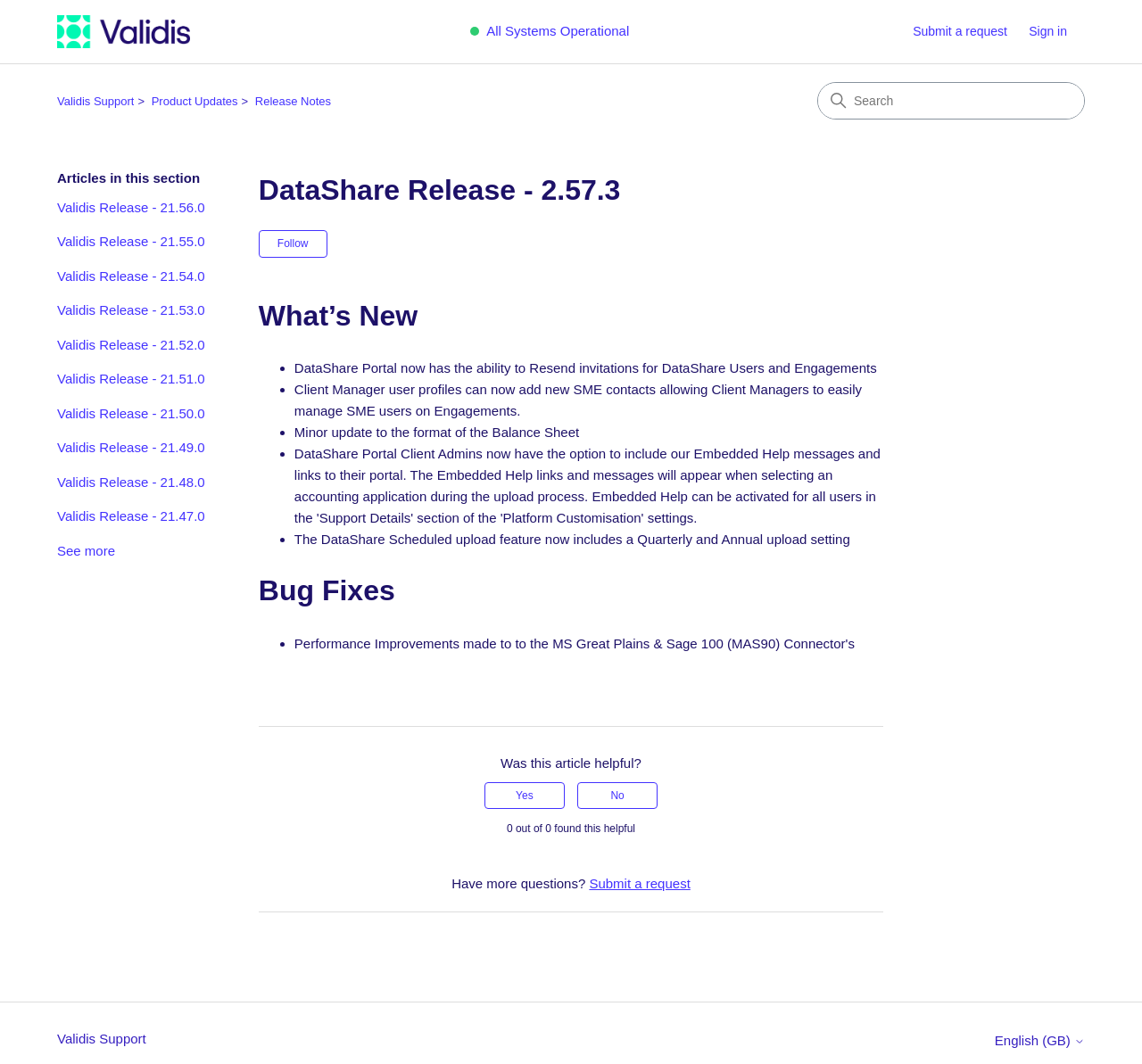Using the element description provided, determine the bounding box coordinates in the format (top-left x, top-left y, bottom-right x, bottom-right y). Ensure that all values are floating point numbers between 0 and 1. Element description: No

[0.506, 0.735, 0.576, 0.761]